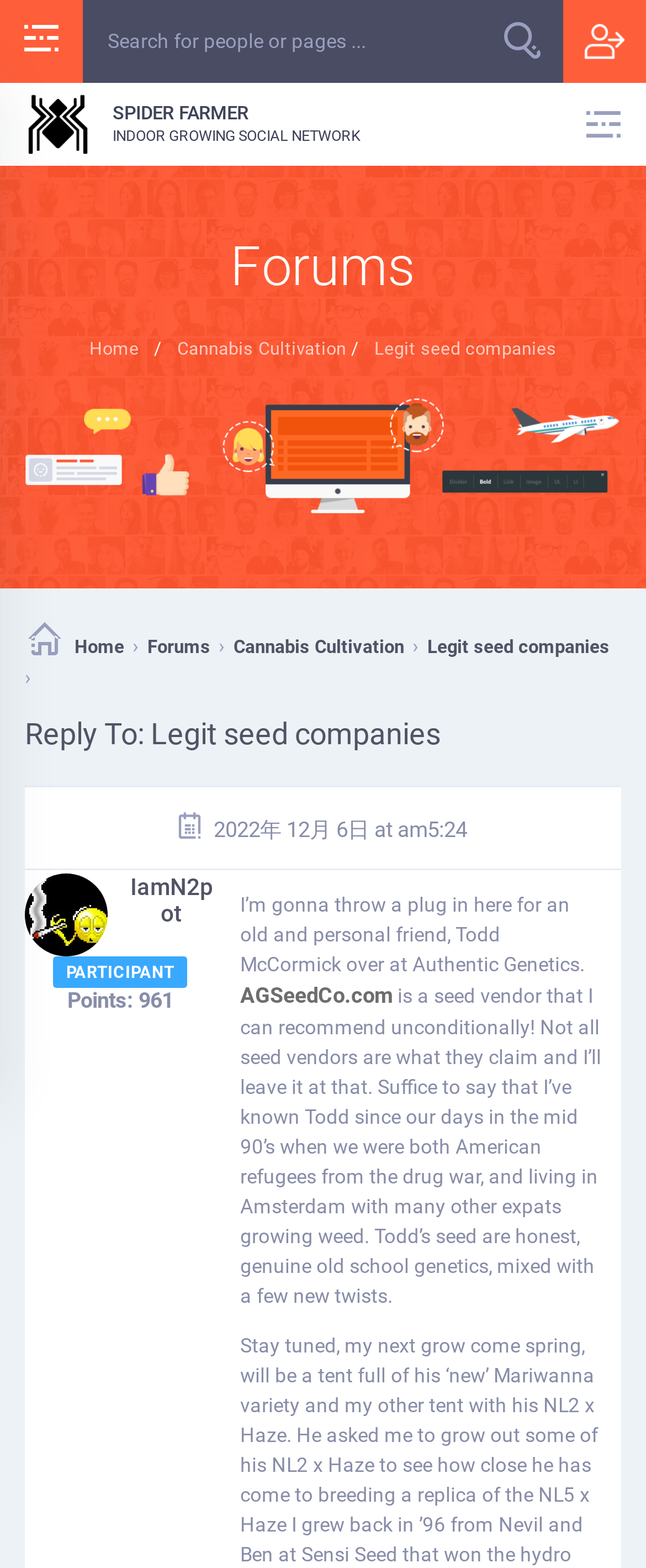What is the name of the seed vendor recommended?
Give a detailed and exhaustive answer to the question.

The text on the webpage mentions 'I’m gonna throw a plug in here for an old and personal friend, Todd McCormick over at Authentic Genetics.' which indicates that Authentic Genetics is the seed vendor being recommended.